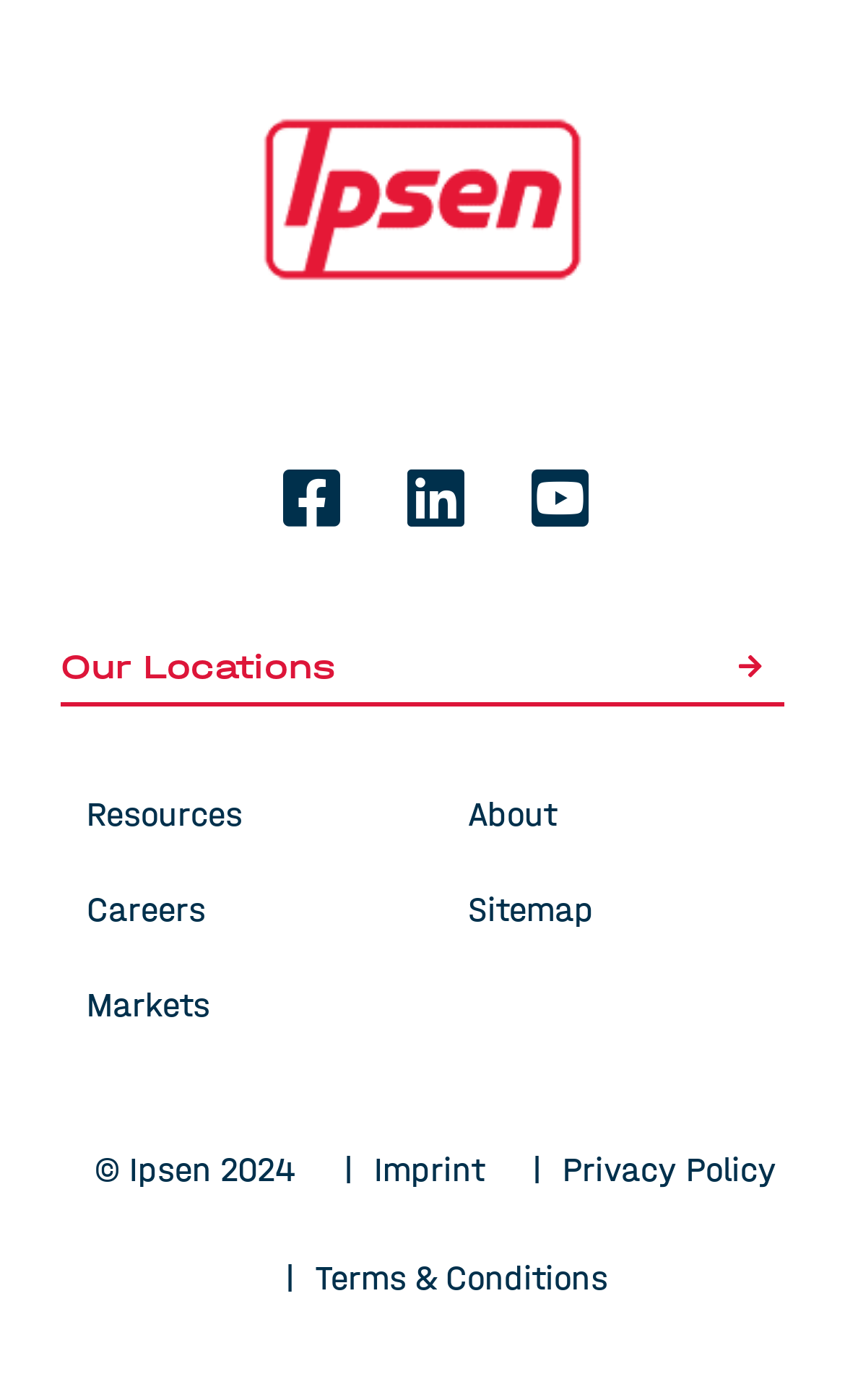Using the provided description: "Our Locations", find the bounding box coordinates of the corresponding UI element. The output should be four float numbers between 0 and 1, in the format [left, top, right, bottom].

[0.072, 0.452, 0.928, 0.505]